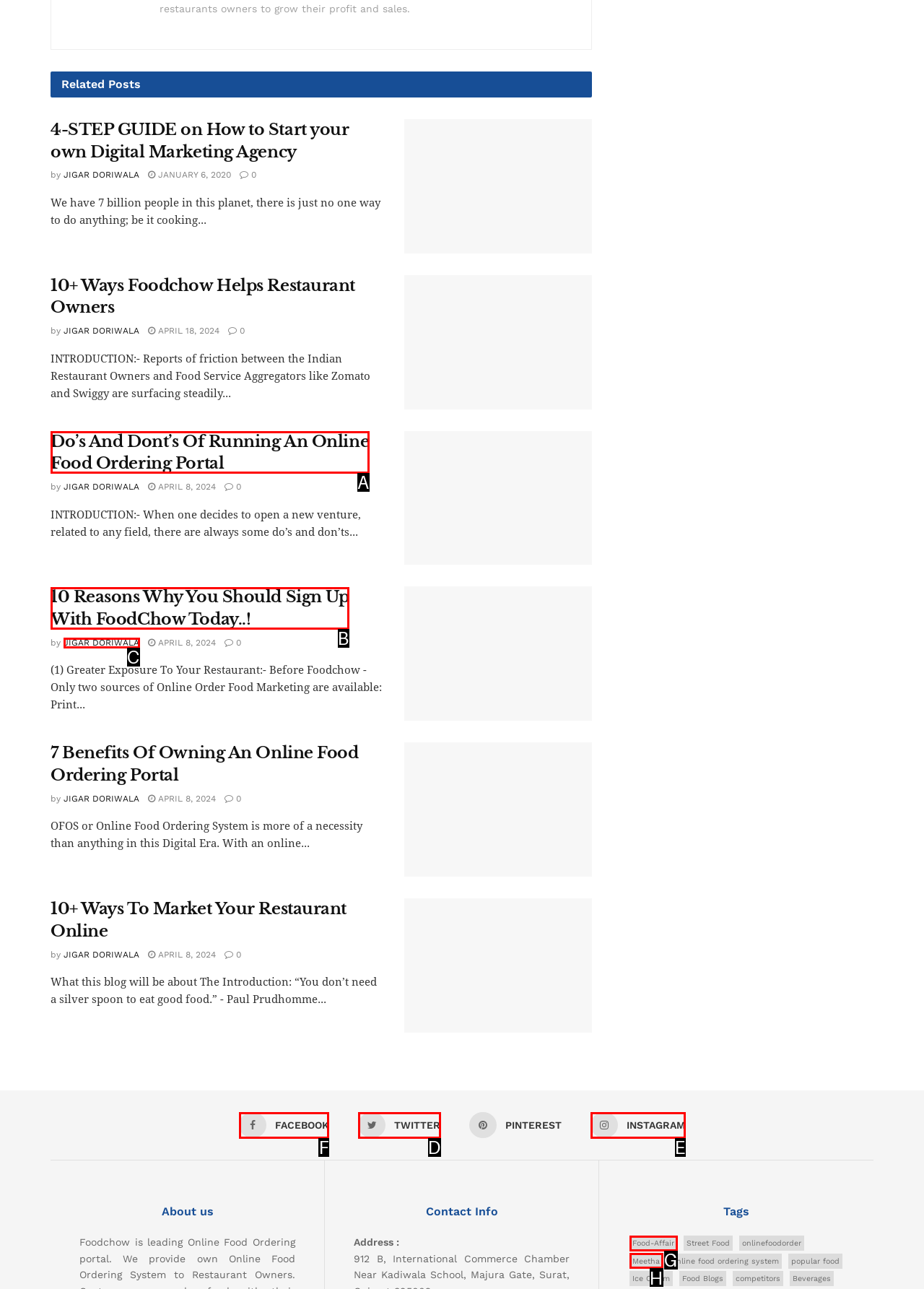Identify the correct UI element to click for the following task: Follow on 'FACEBOOK' Choose the option's letter based on the given choices.

F